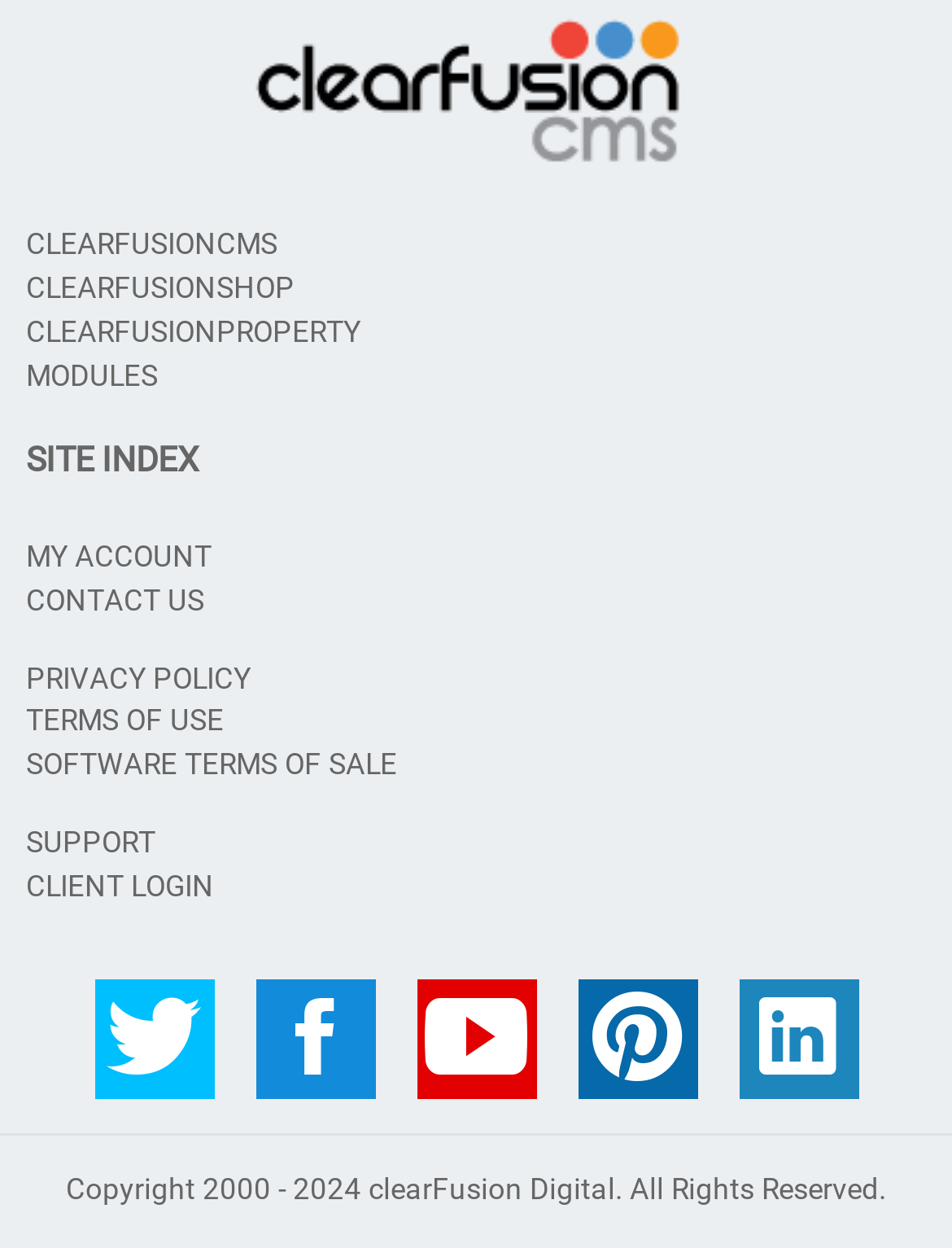What is the name of the company that owns the website?
Analyze the screenshot and provide a detailed answer to the question.

The copyright notice at the bottom of the page states 'Copyright 2000 - 2024 clearFusion Digital', indicating that clearFusion Digital is the company that owns the website.